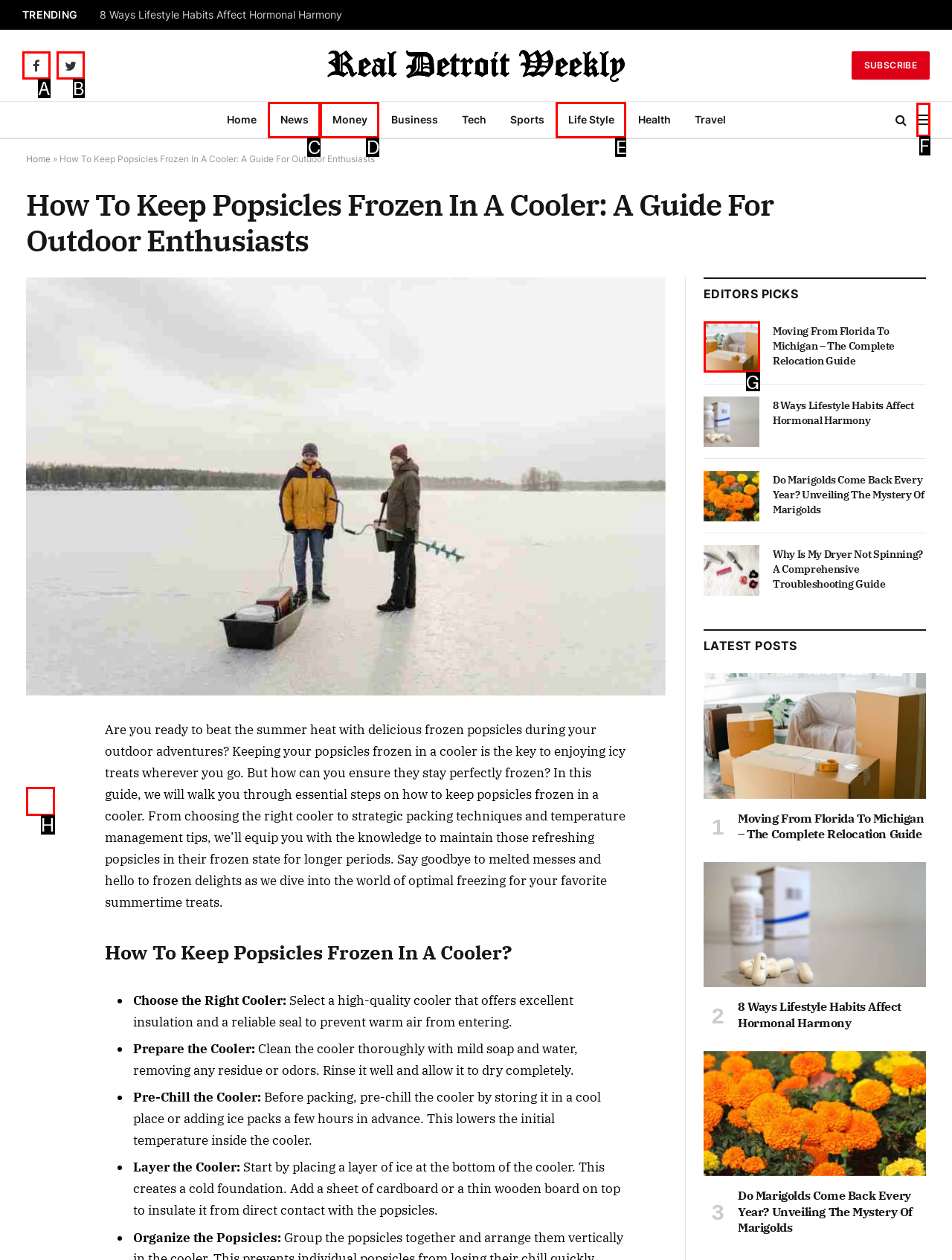Identify the bounding box that corresponds to: News
Respond with the letter of the correct option from the provided choices.

C